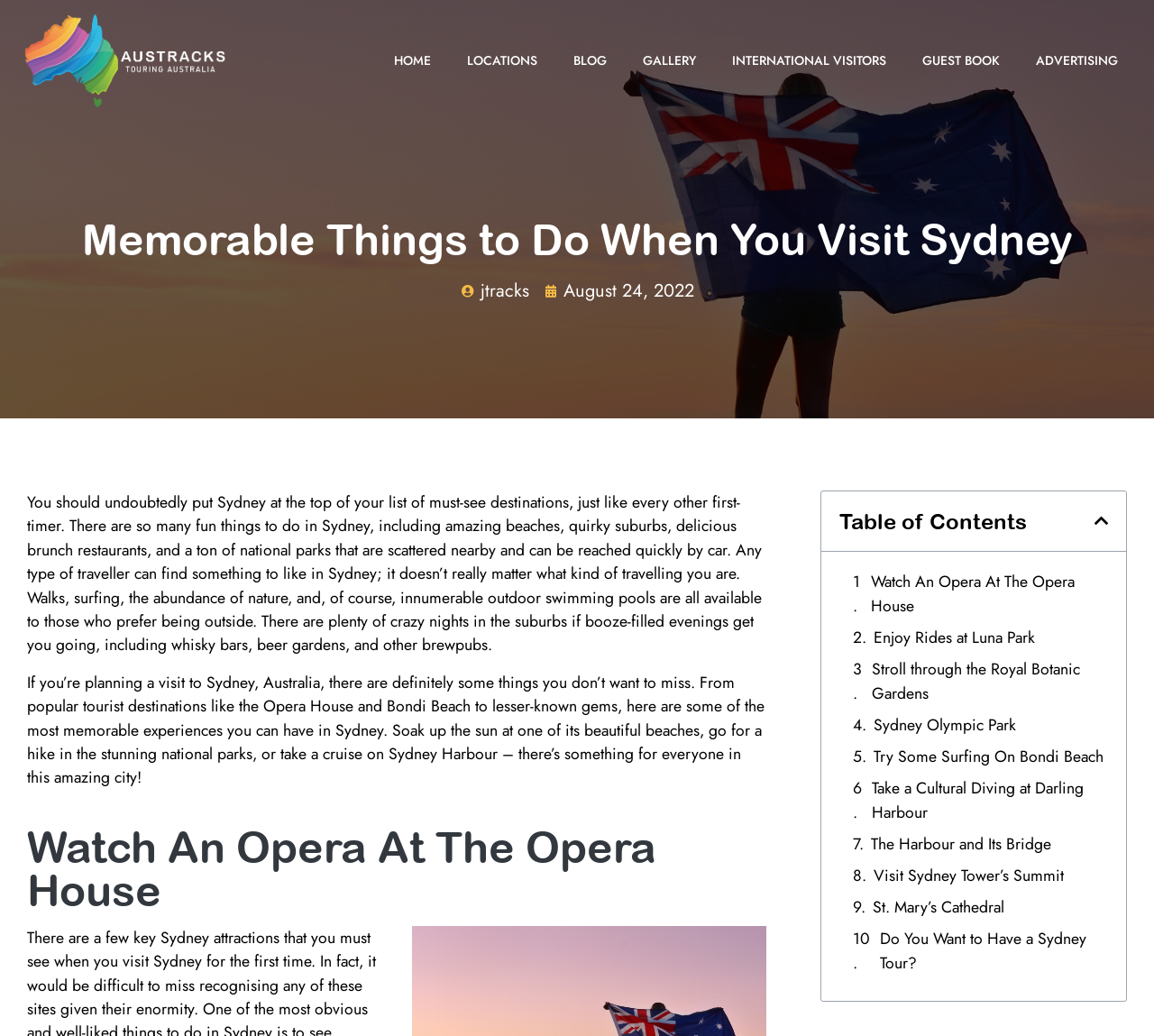How many links are in the navigation menu?
Using the details shown in the screenshot, provide a comprehensive answer to the question.

I counted the links in the navigation menu, which are HOME, LOCATIONS, BLOG, GALLERY, INTERNATIONAL VISITORS, GUEST BOOK, and ADVERTISING. There are 7 links in total.